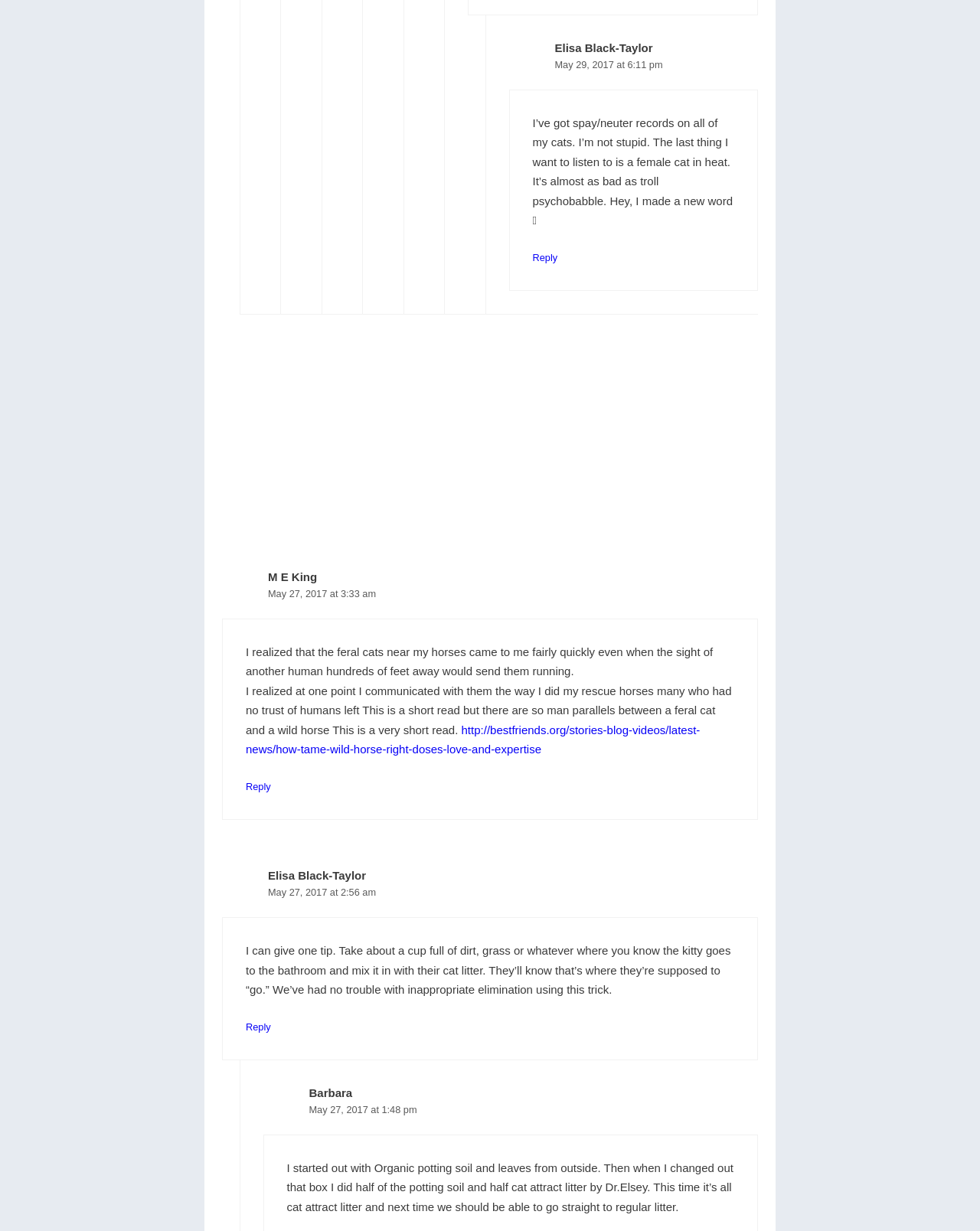Provide the bounding box coordinates of the area you need to click to execute the following instruction: "Reply to Elisa Black-Taylor".

[0.543, 0.205, 0.569, 0.214]